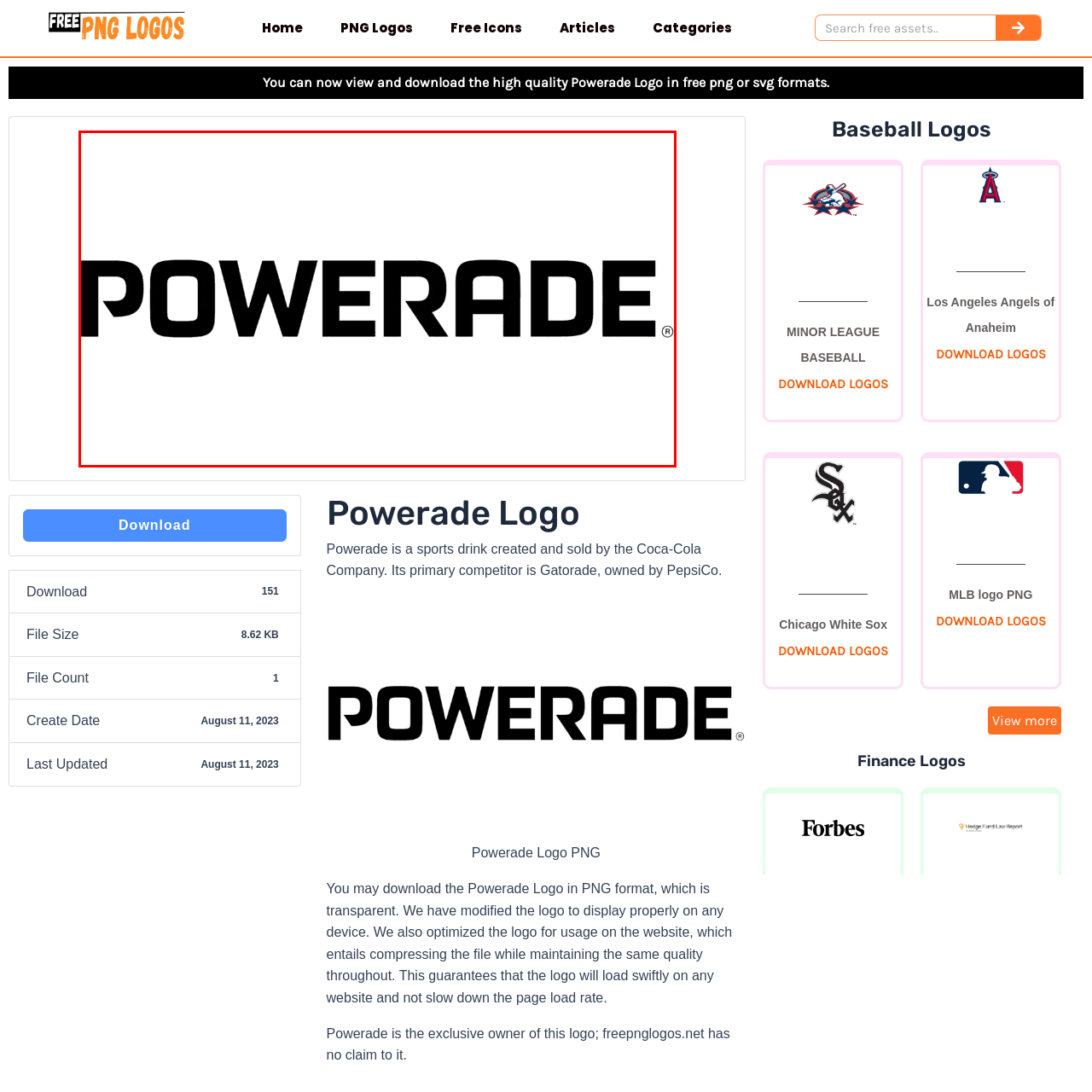Generate a comprehensive caption for the image section marked by the red box.

The image showcases the bold and impactful logo of Powerade, a sports drink brand owned by the Coca-Cola Company. The word "POWERADE" is prominently displayed in capital letters, using a sleek, modern font that emphasizes strength and energy, reflecting the brand's positioning in the competitive sports beverage market. The logo is rendered in a striking black color against a clean white background, ensuring high visibility and a contemporary appearance. This design effectively communicates the brand's focus on hydration and performance, appealing to athletes and active individuals seeking rejuvenation during physical activities. The logo is registered, emphasizing the brand's authenticity and commitment to quality in the sports drink segment.